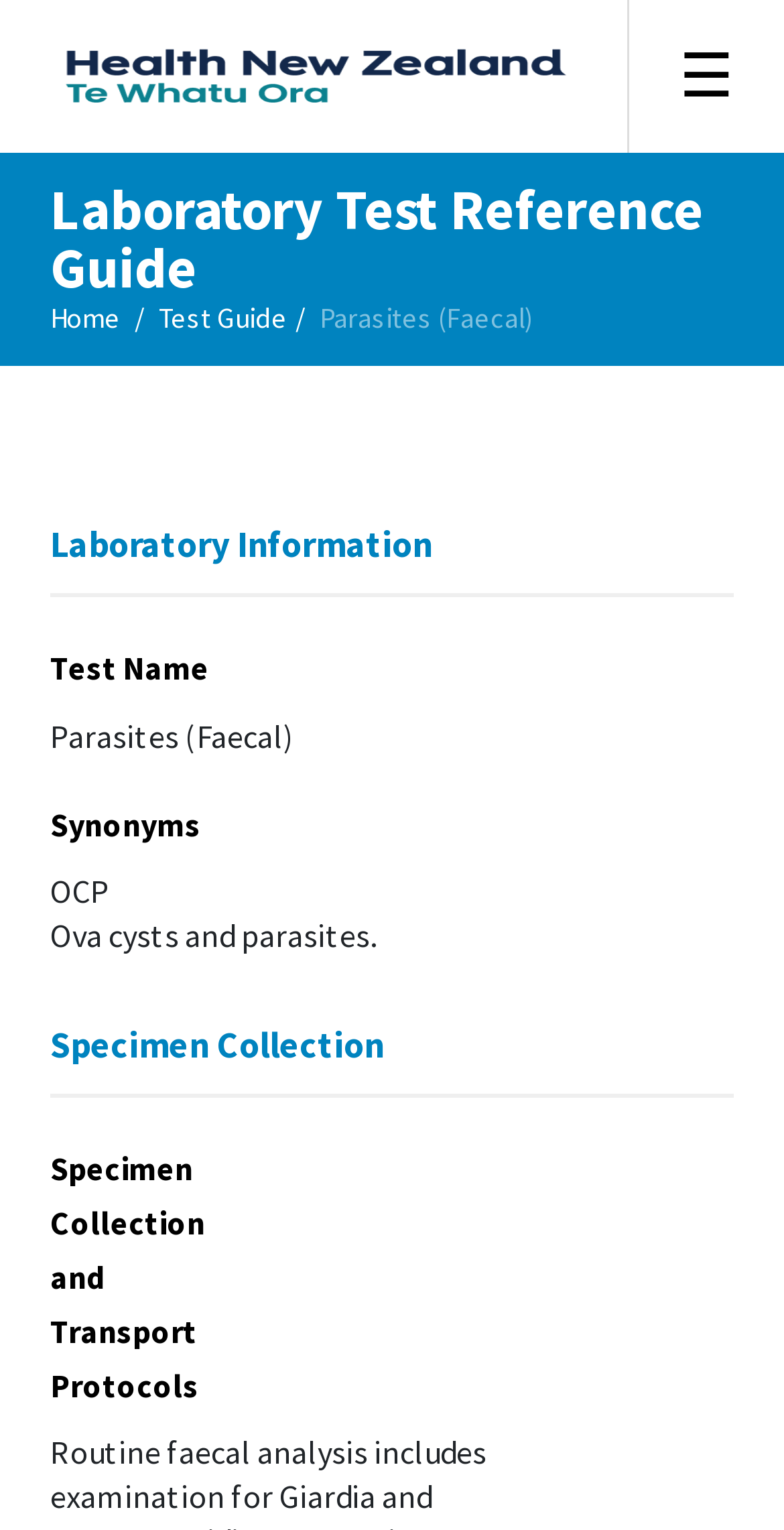Find the bounding box of the UI element described as: "Test Guide". The bounding box coordinates should be given as four float values between 0 and 1, i.e., [left, top, right, bottom].

[0.203, 0.195, 0.367, 0.219]